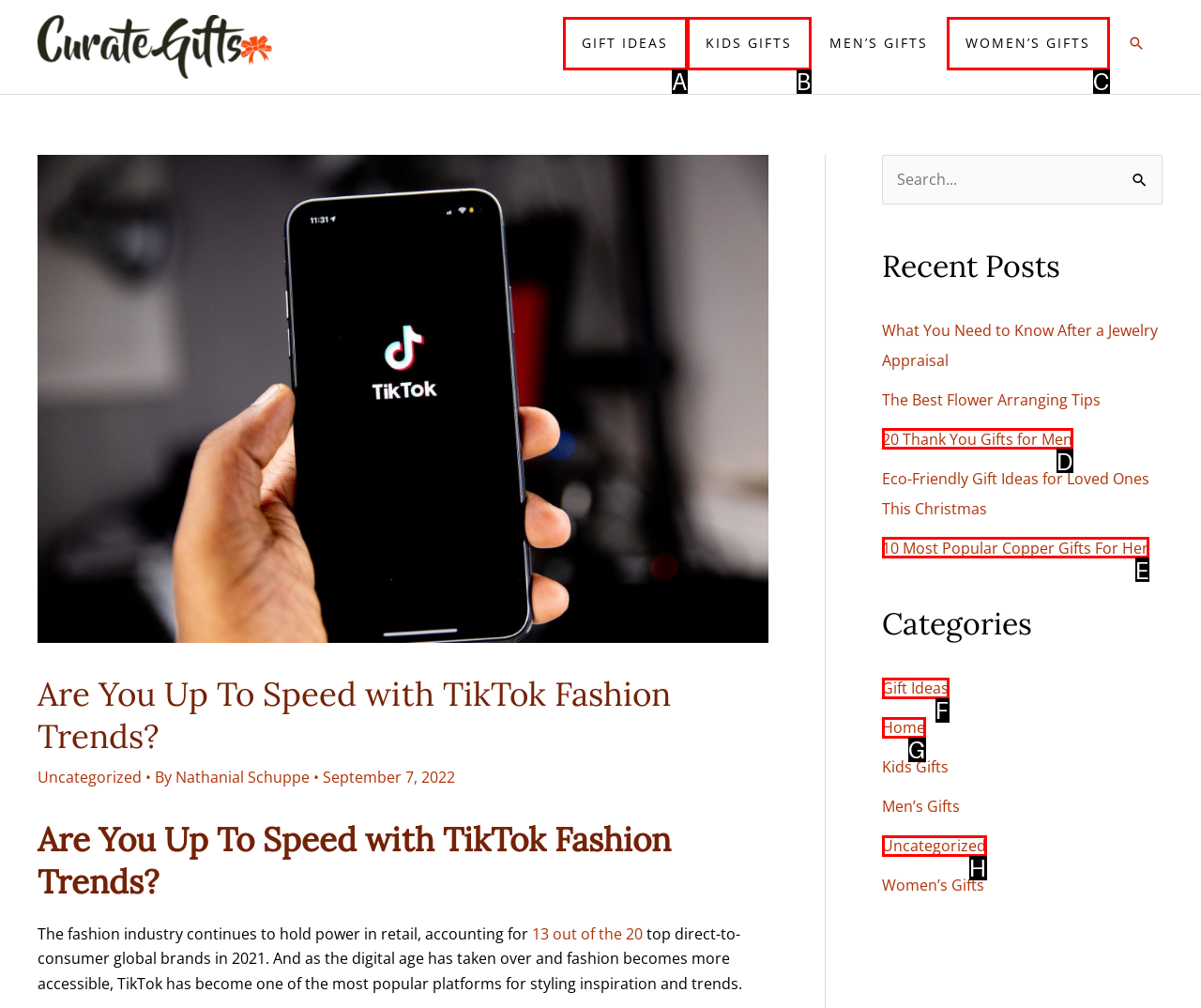Match the HTML element to the description: Home. Answer with the letter of the correct option from the provided choices.

G